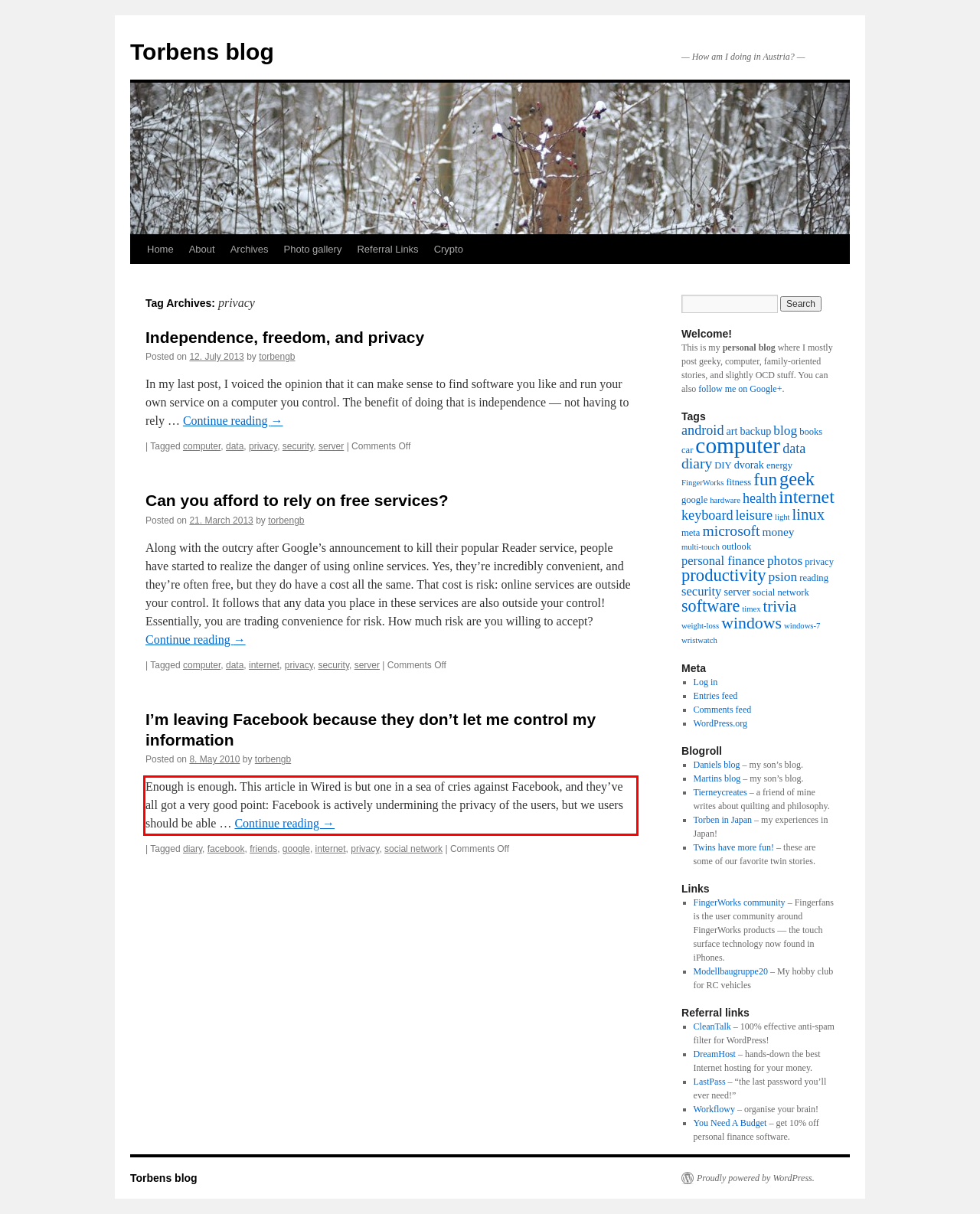You are given a screenshot with a red rectangle. Identify and extract the text within this red bounding box using OCR.

Enough is enough. This article in Wired is but one in a sea of cries against Facebook, and they’ve all got a very good point: Facebook is actively undermining the privacy of the users, but we users should be able … Continue reading →